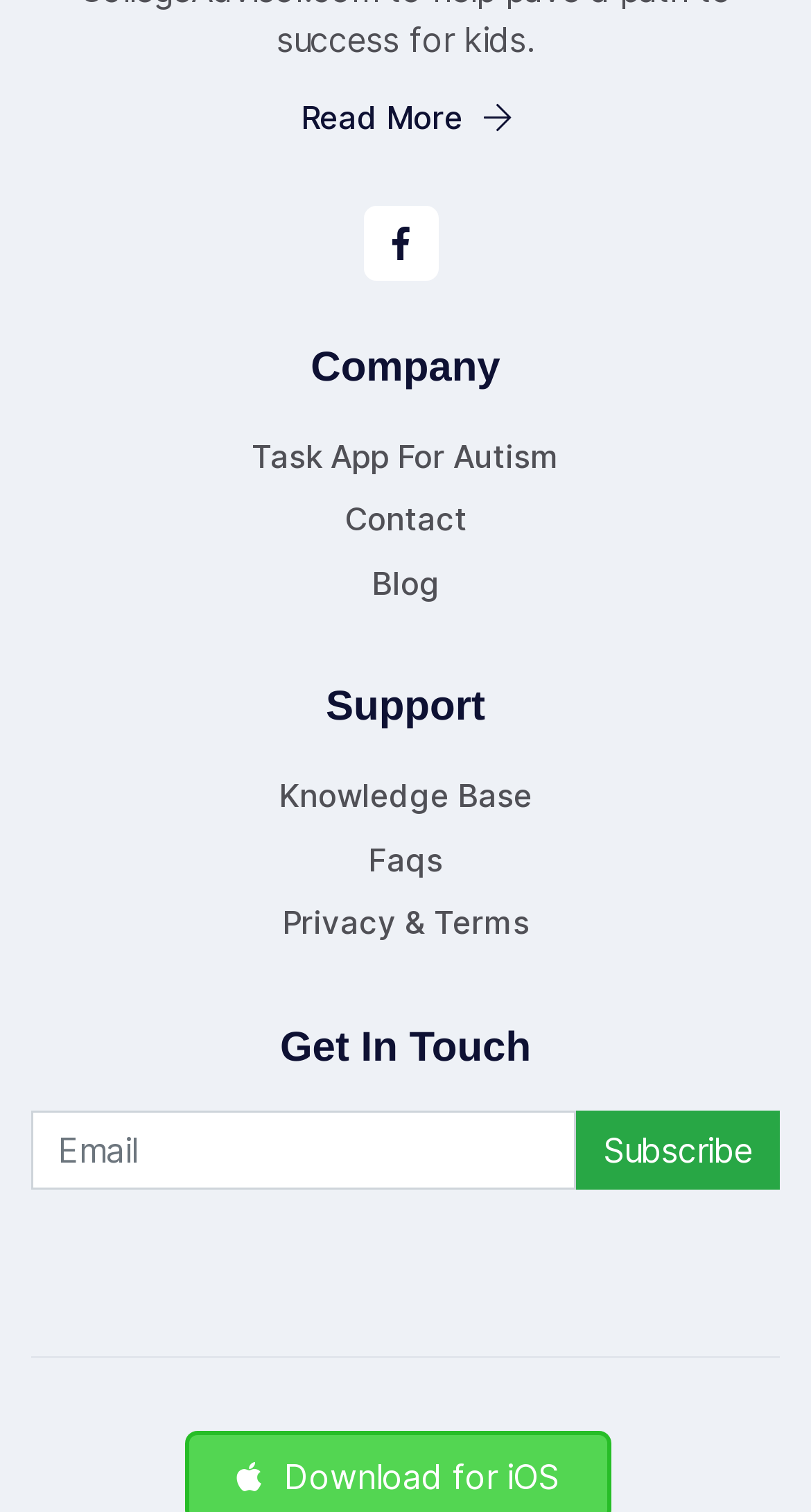How many headings are on the webpage?
Please look at the screenshot and answer in one word or a short phrase.

3